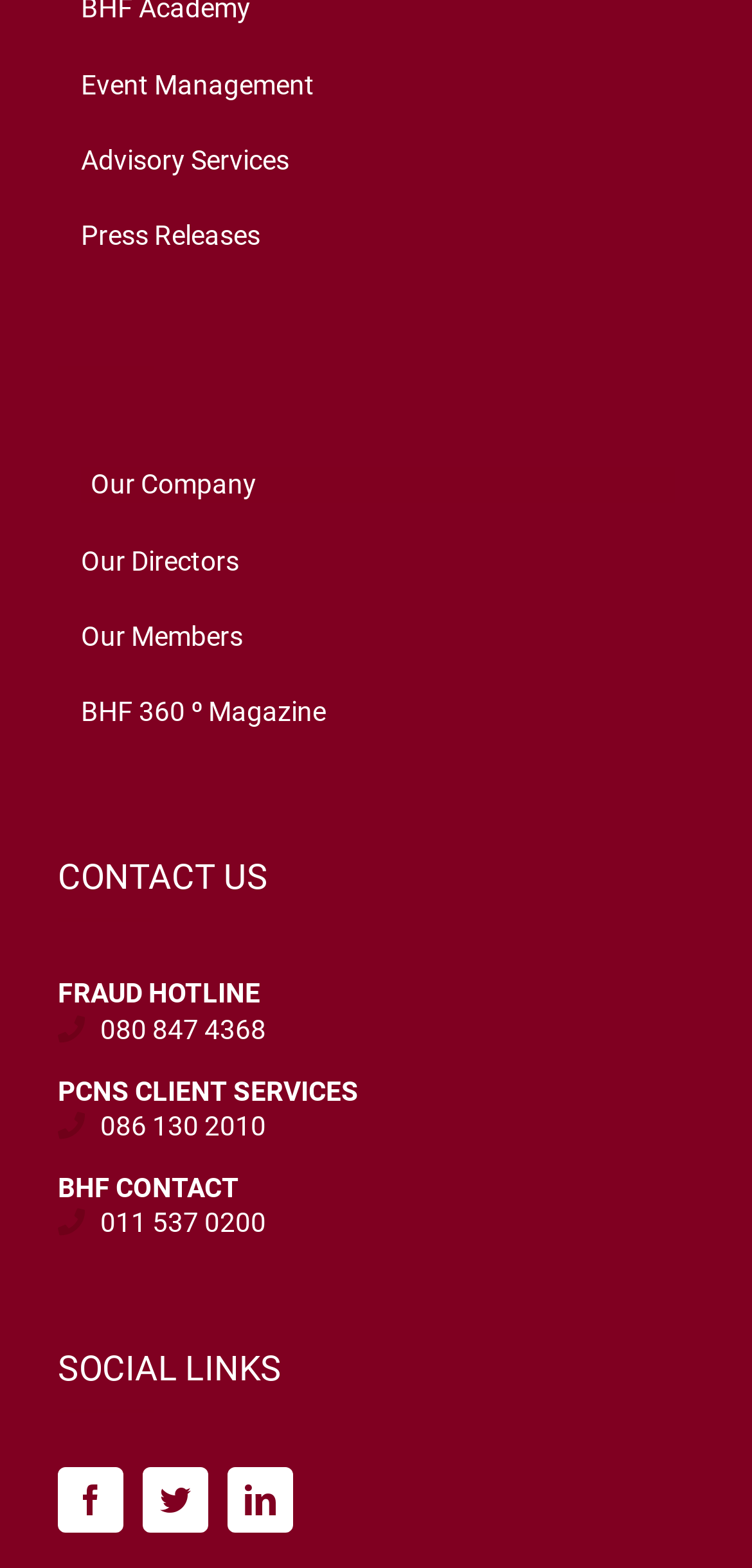Locate the bounding box coordinates of the element I should click to achieve the following instruction: "Check SOCIAL LINKS".

[0.077, 0.853, 0.923, 0.901]